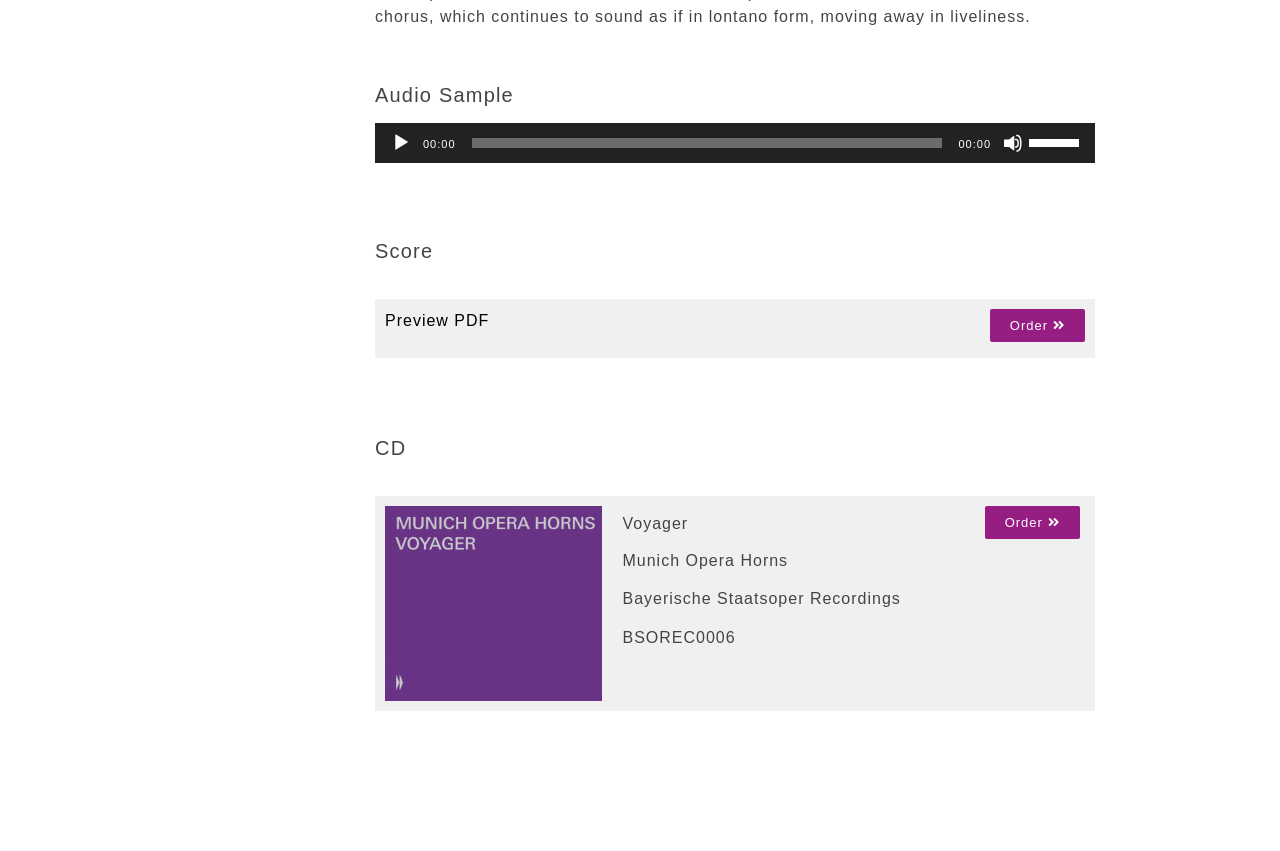Please answer the following query using a single word or phrase: 
What is the name of the opera house mentioned?

Bayerische Staatsoper